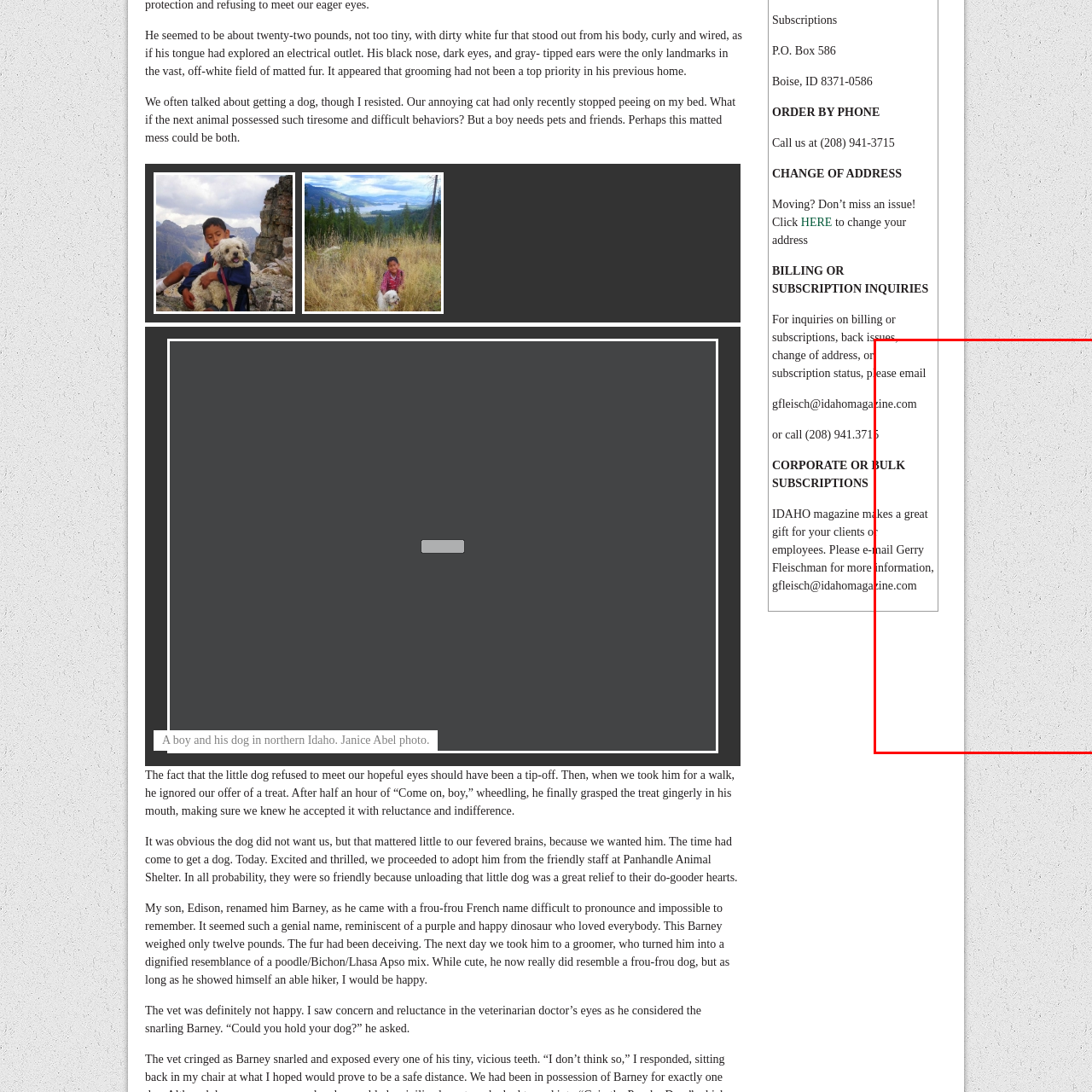Elaborate on the details of the image that is highlighted by the red boundary.

The image captures a heartwarming moment featuring a boy and his dog, evoking a sense of companionship and adventure. The photograph, credited to Janice Abel, is set in the picturesque landscape of northern Idaho. The boy appears joyful, engaging with his furry friend, who exudes a mix of playfulness and curiosity. This depiction highlights the bond between children and pets, emphasizing the role of animals in providing companionship and joy. The scene is framed beautifully, inviting viewers to appreciate the simple yet profound moments shared in nature.